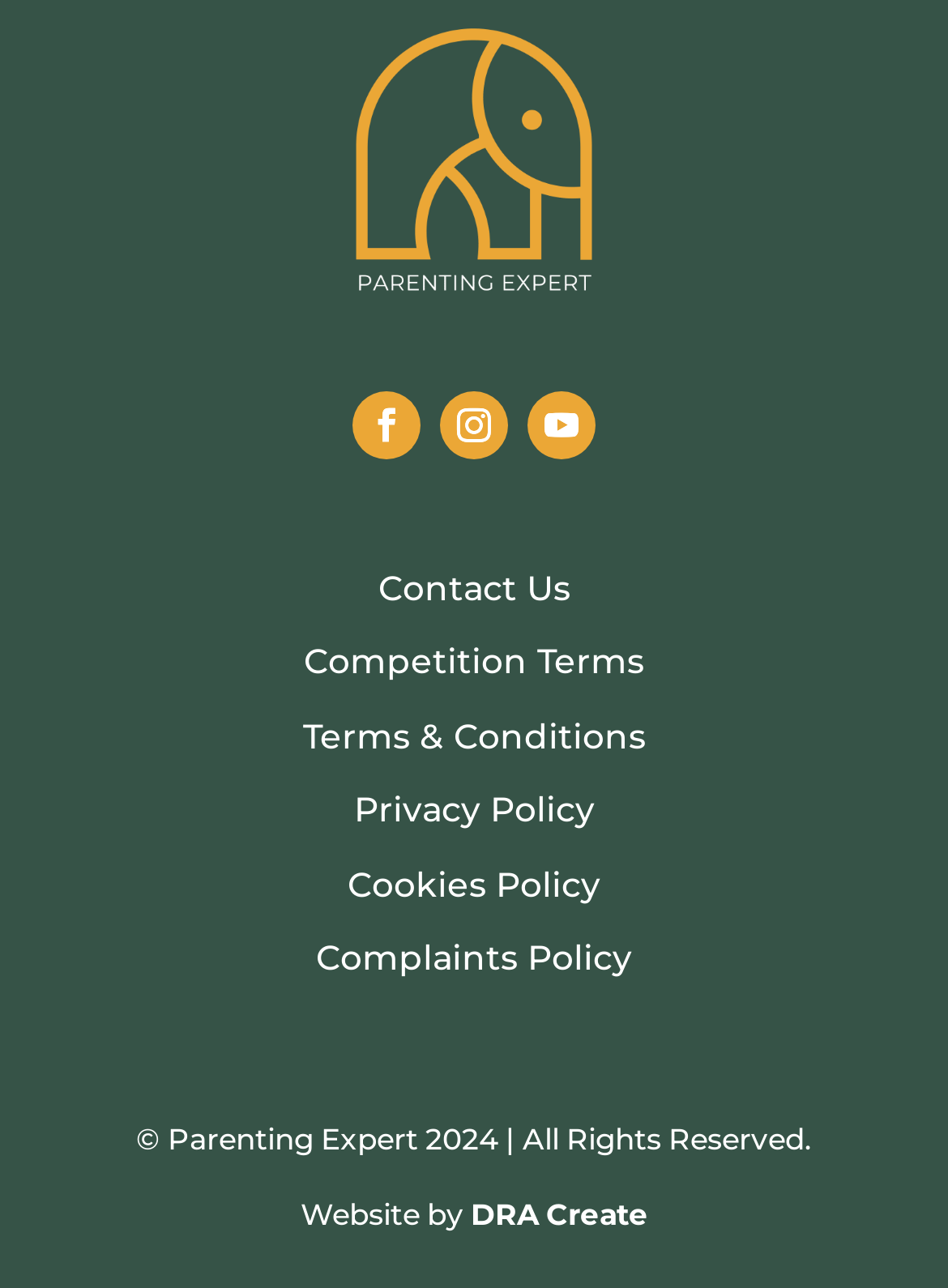Who designed the website?
Please interpret the details in the image and answer the question thoroughly.

The website designer's name can be found at the bottom of the webpage, where it is written as 'Website by DRA Create' in a link format.